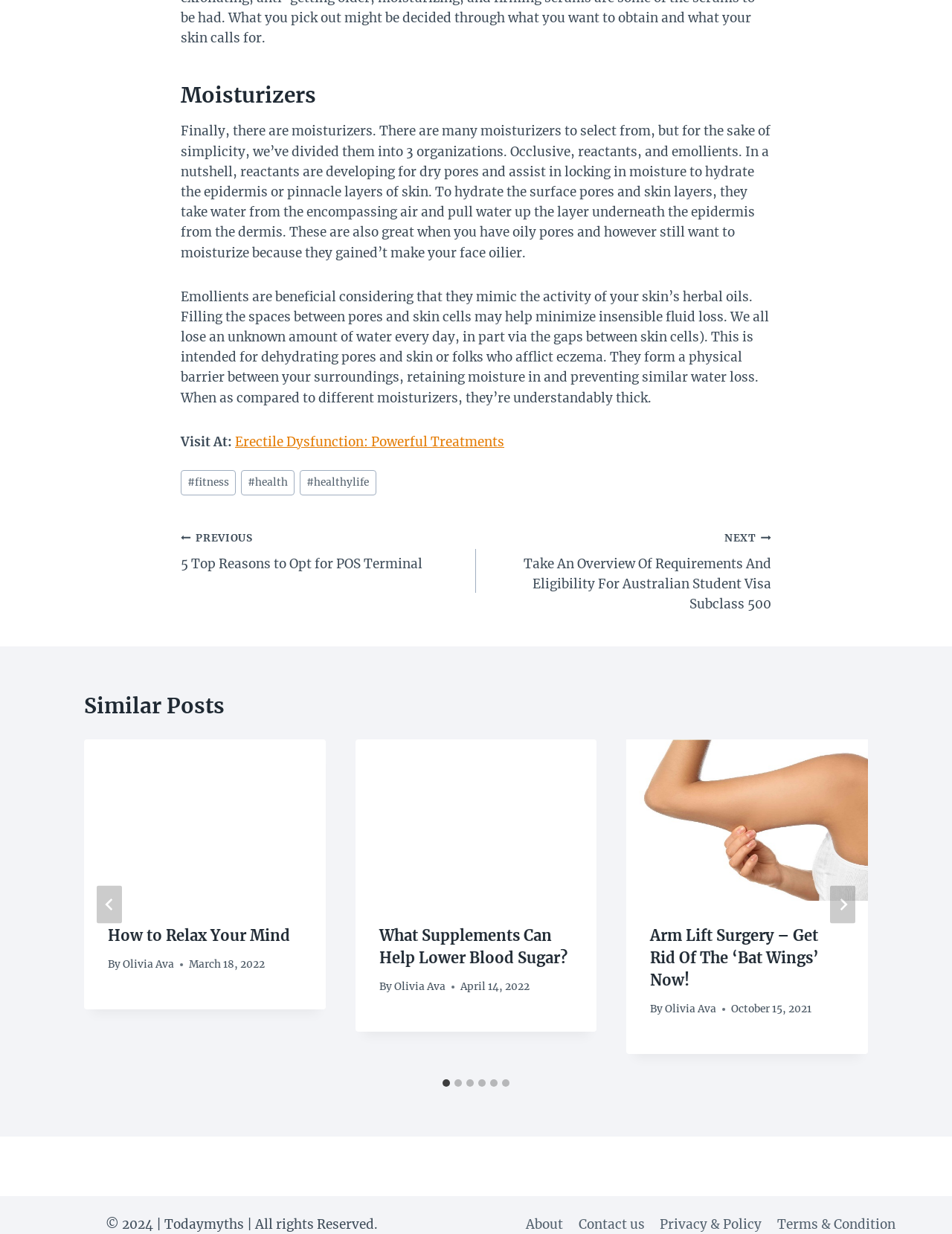Determine the bounding box coordinates for the area that should be clicked to carry out the following instruction: "Go to the 'How to Relax Your Mind' article".

[0.088, 0.599, 0.342, 0.73]